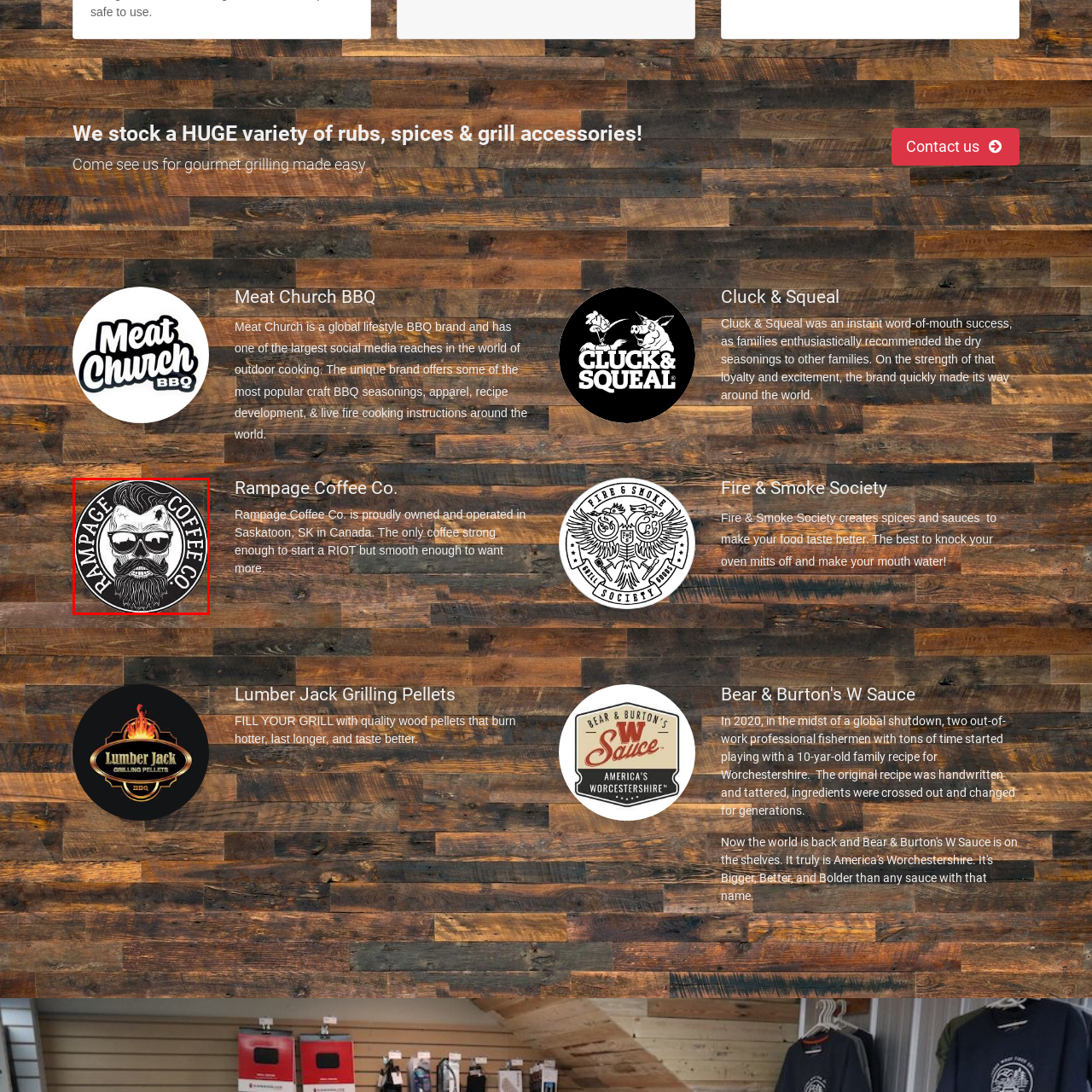Provide an elaborate description of the visual elements present in the image enclosed by the red boundary.

This image features the logo of Rampage Coffee Co., which showcases a striking black and white design. Dominating the logo is an illustrated skull adorned with dark sunglasses and a thick mustache, exuding a bold and edgy vibe. The character sports a stylish pompadour, adding to its unique, rebellious charm. Encircling the illustration are the words "RAMPAGE COFFEE CO." prominently displayed, indicating the brand's identity. This logo reflects the company’s ethos of providing a robust coffee experience, promising to deliver a strong coffee that's both spirited and smooth. Rampage Coffee Co. is recognized for its quality brews and its origin in Saskatoon, SK, Canada, embodying a lively lifestyle surrounding the coffee culture.